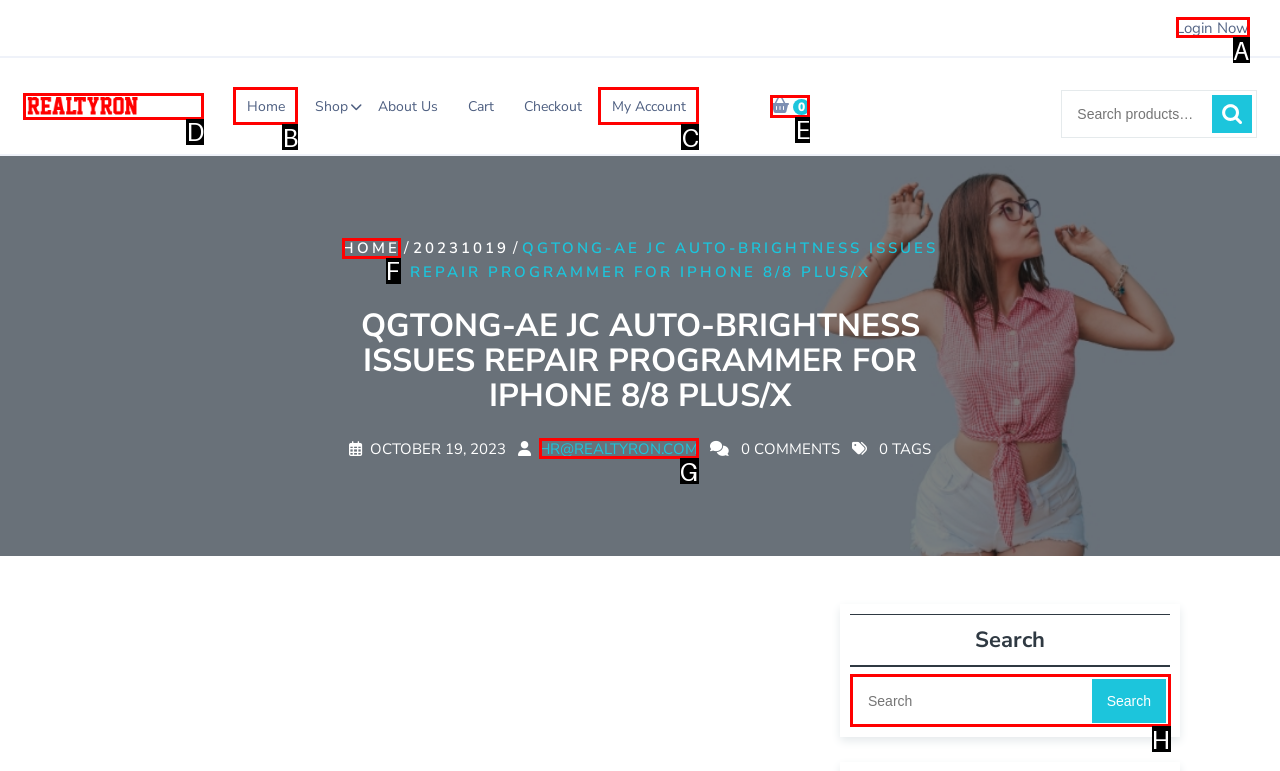Identify the correct HTML element to click for the task: Login to the website. Provide the letter of your choice.

A